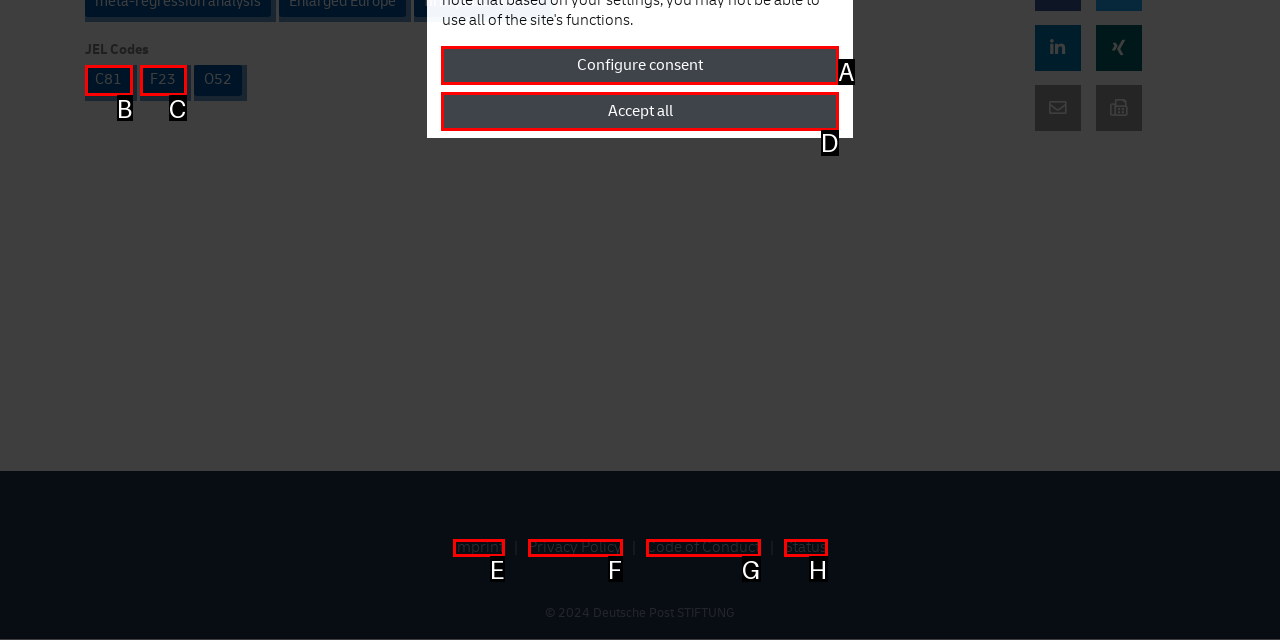From the given choices, identify the element that matches: Code of Conduct
Answer with the letter of the selected option.

G